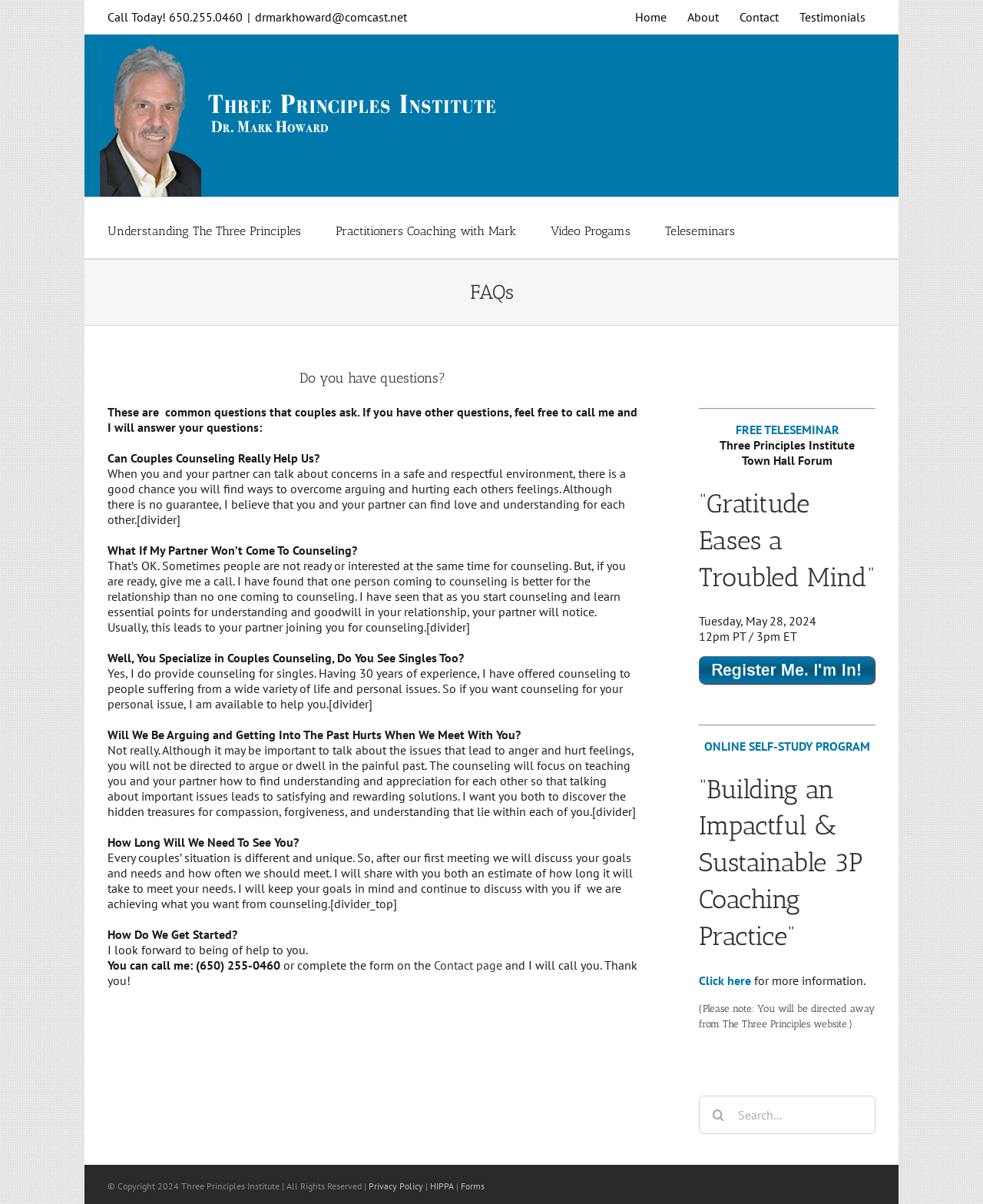Determine the bounding box coordinates of the section to be clicked to follow the instruction: "Call the phone number". The coordinates should be given as four float numbers between 0 and 1, formatted as [left, top, right, bottom].

[0.109, 0.008, 0.247, 0.02]